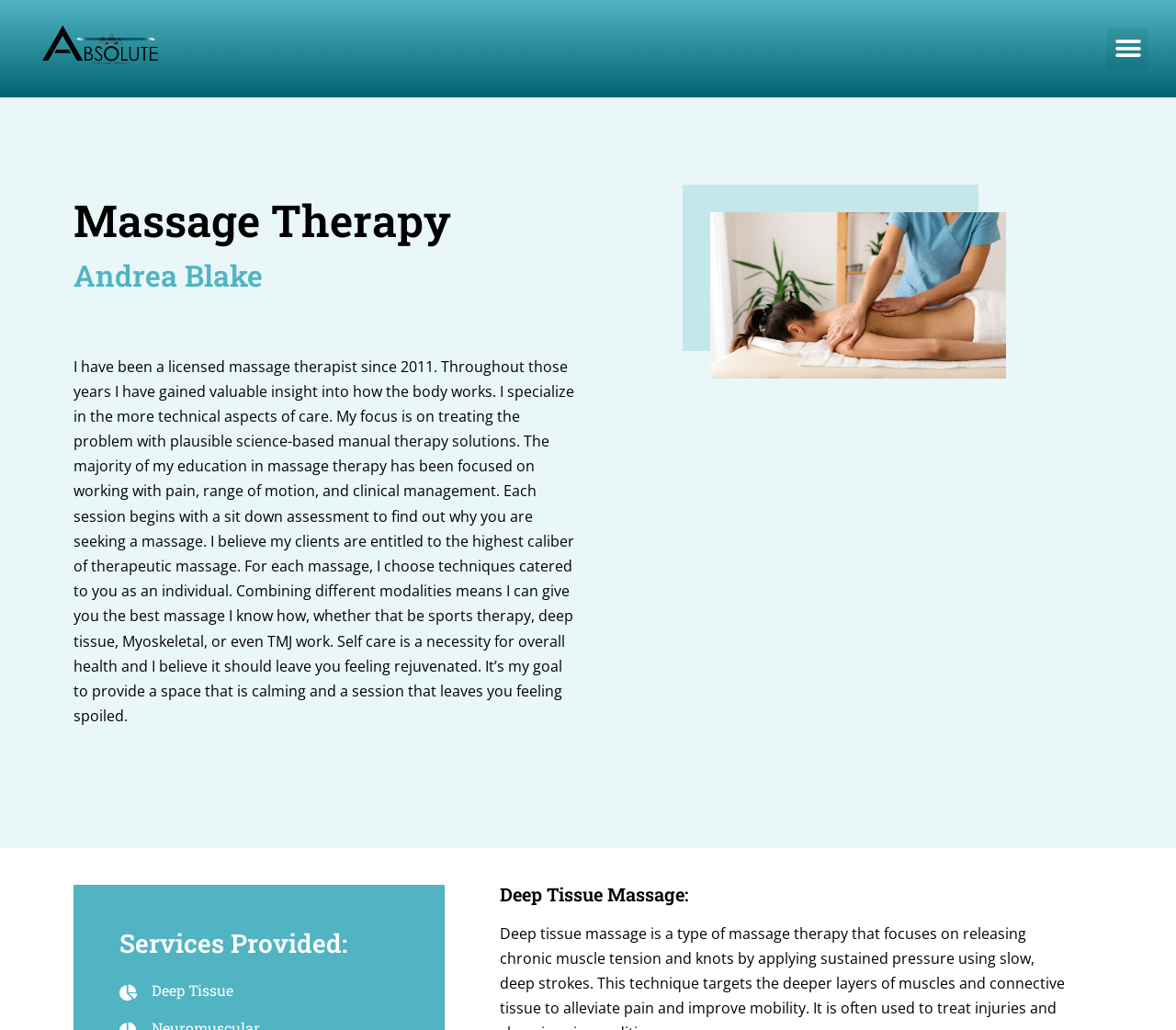Please provide the bounding box coordinate of the region that matches the element description: Deep Tissue. Coordinates should be in the format (top-left x, top-left y, bottom-right x, bottom-right y) and all values should be between 0 and 1.

[0.102, 0.951, 0.339, 0.972]